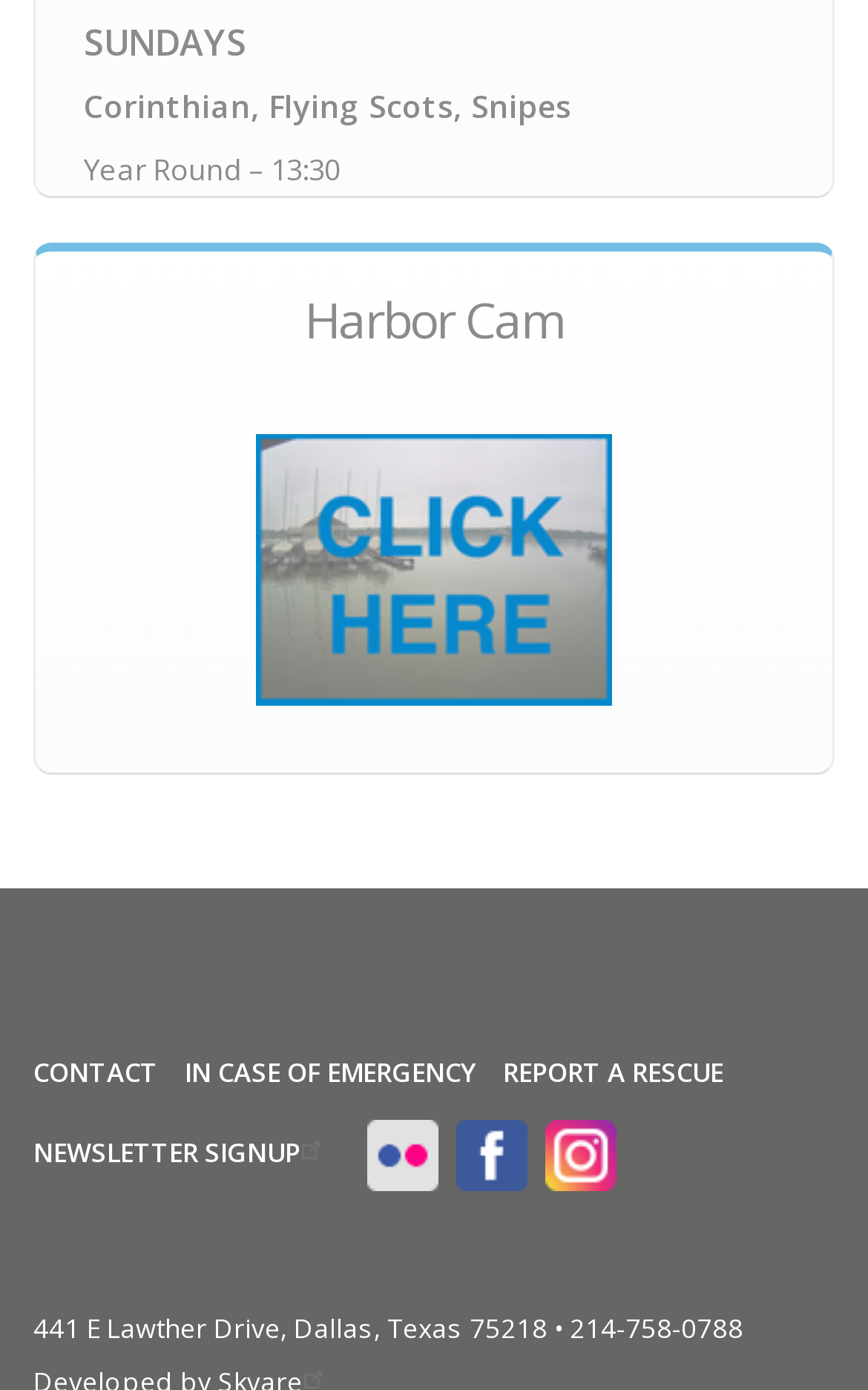Please provide a comprehensive response to the question below by analyzing the image: 
What is the name of the camera?

I found the name of the camera by looking at the heading element that says 'Harbor Cam', which is located above the thumbnail image.